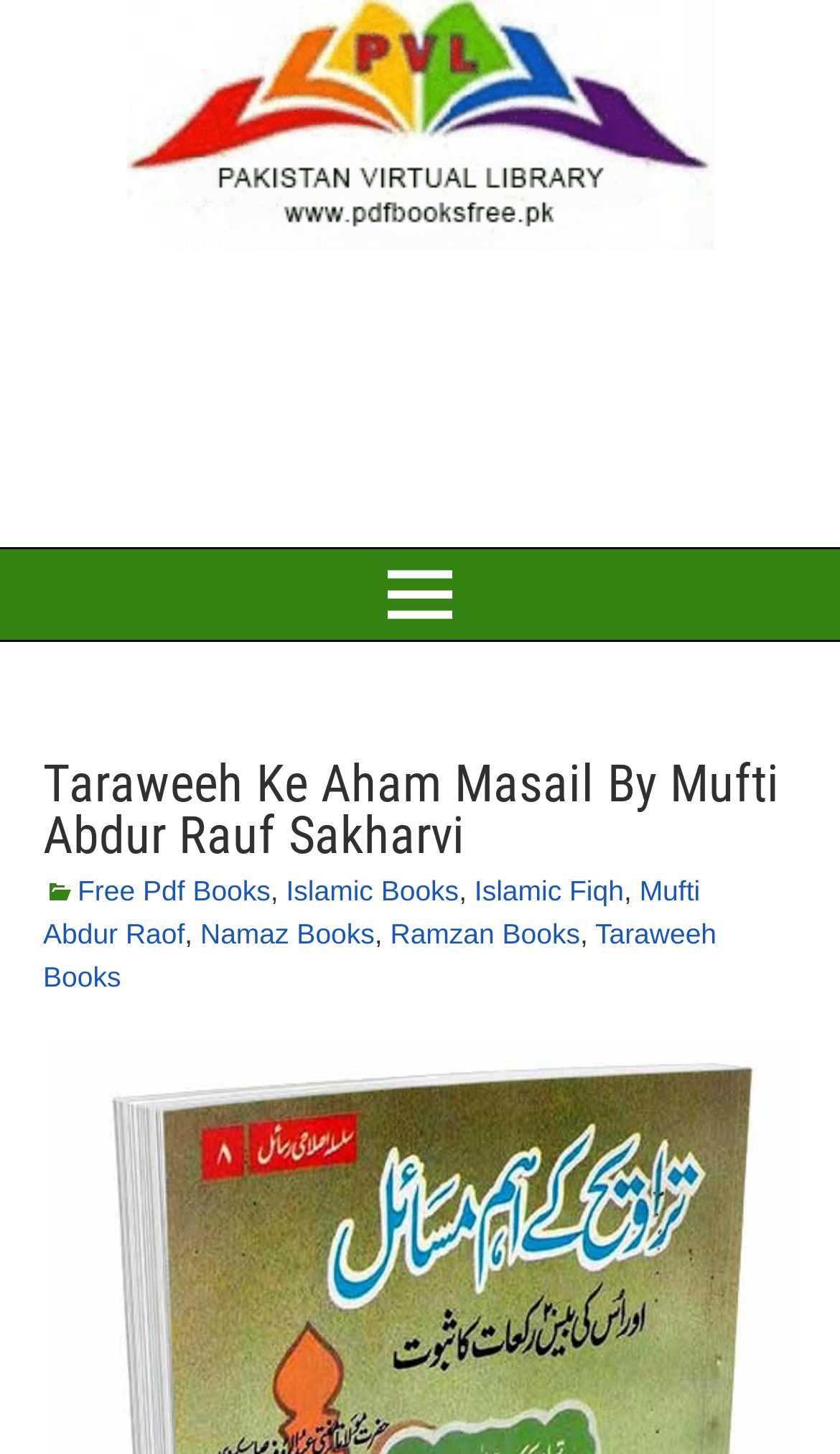Who is the author of the book mentioned on this webpage? Based on the screenshot, please respond with a single word or phrase.

Mufti Abdur Rauf Sakharvi